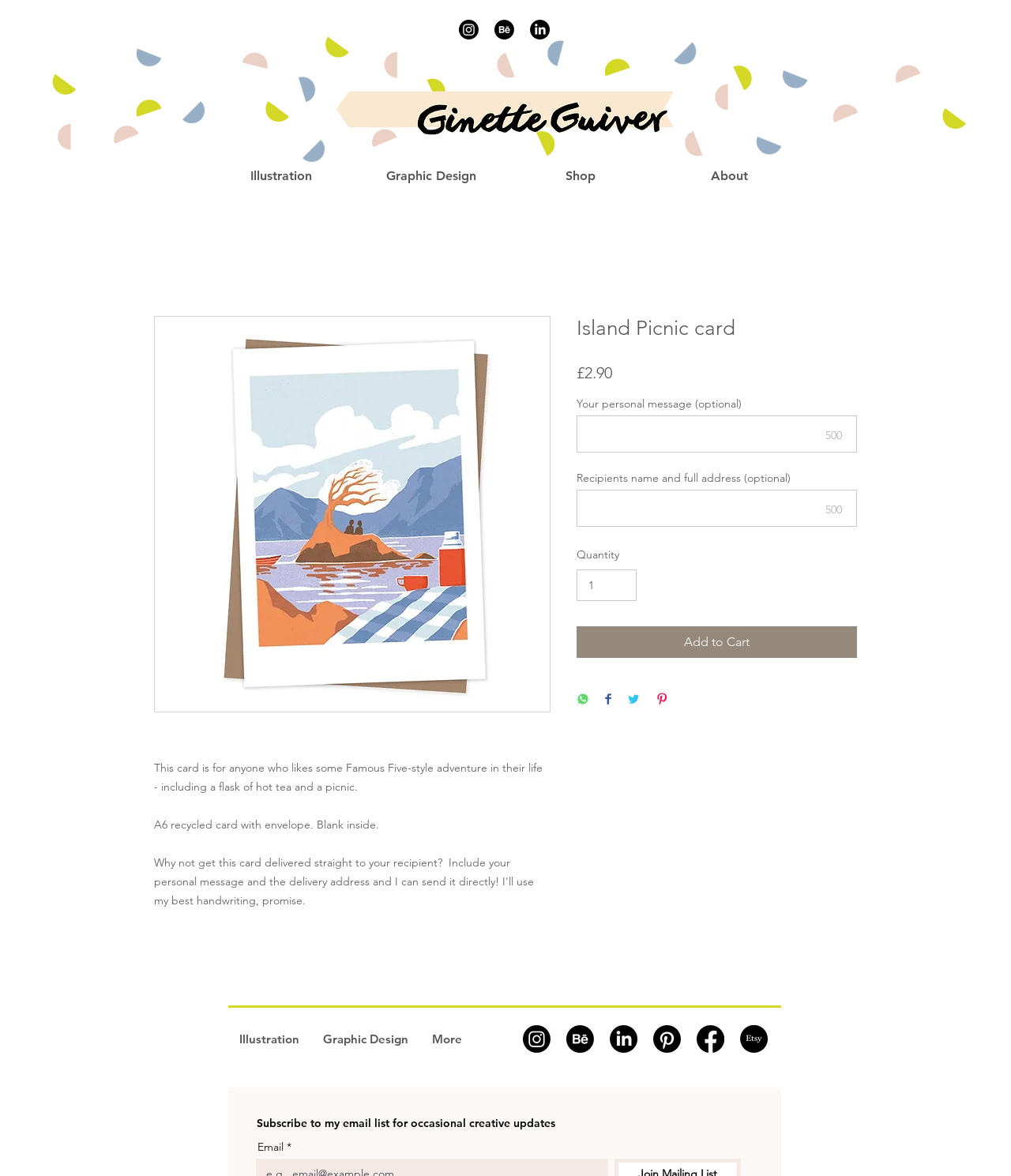Elaborate on the different components and information displayed on the webpage.

This webpage is about a product called "Island Picnic card" designed by Ginette Guiver. At the top, there is a navigation bar with links to "Illustration", "Graphic Design", "Shop", and "About". Below the navigation bar, there is a header image with the designer's name. 

On the left side, there is a social media bar with links to Instagram, Behance, and LinkedIn. 

The main content of the page is an article about the "Island Picnic card". It features an image of the card, which is an A6 recycled card with a blank inside. The card is described as being for anyone who likes Famous Five-style adventure, including a flask of hot tea and a picnic. The price of the card is £2.90. 

Below the product description, there are fields to input a personal message and the recipient's name and address, as well as a quantity selector and an "Add to Cart" button. There are also buttons to share the product on WhatsApp, Facebook, Twitter, and Pinterest.

At the bottom of the page, there is another navigation bar with the same links as the top navigation bar, and another social media bar with links to Instagram, Behance, LinkedIn, Pinterest, Facebook, and Etsy. There is also a call to action to subscribe to the designer's email list for occasional creative updates.